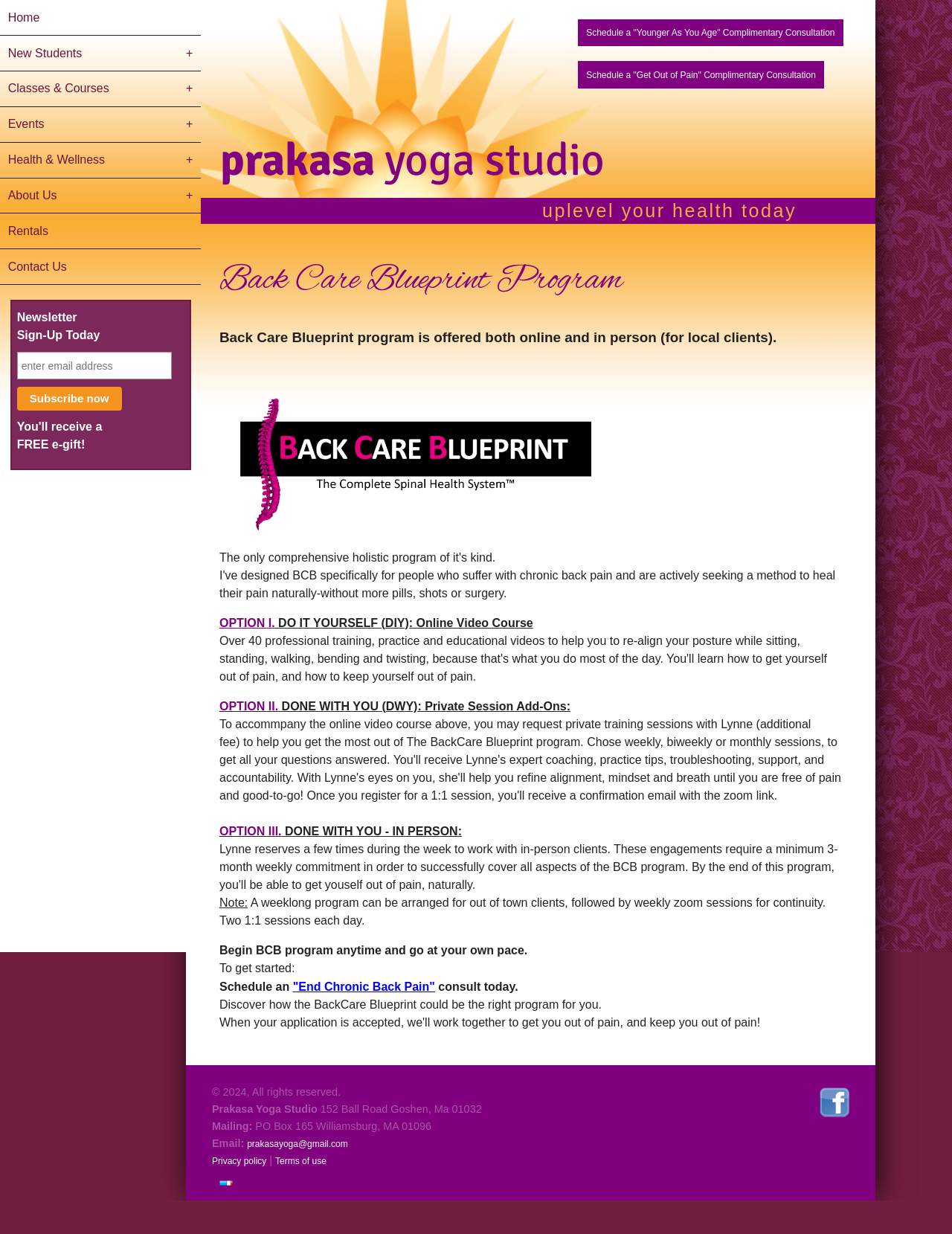Answer the question below in one word or phrase:
What are the three options for the Back Care Blueprint program?

DIY, DWY, and Done with You - In Person